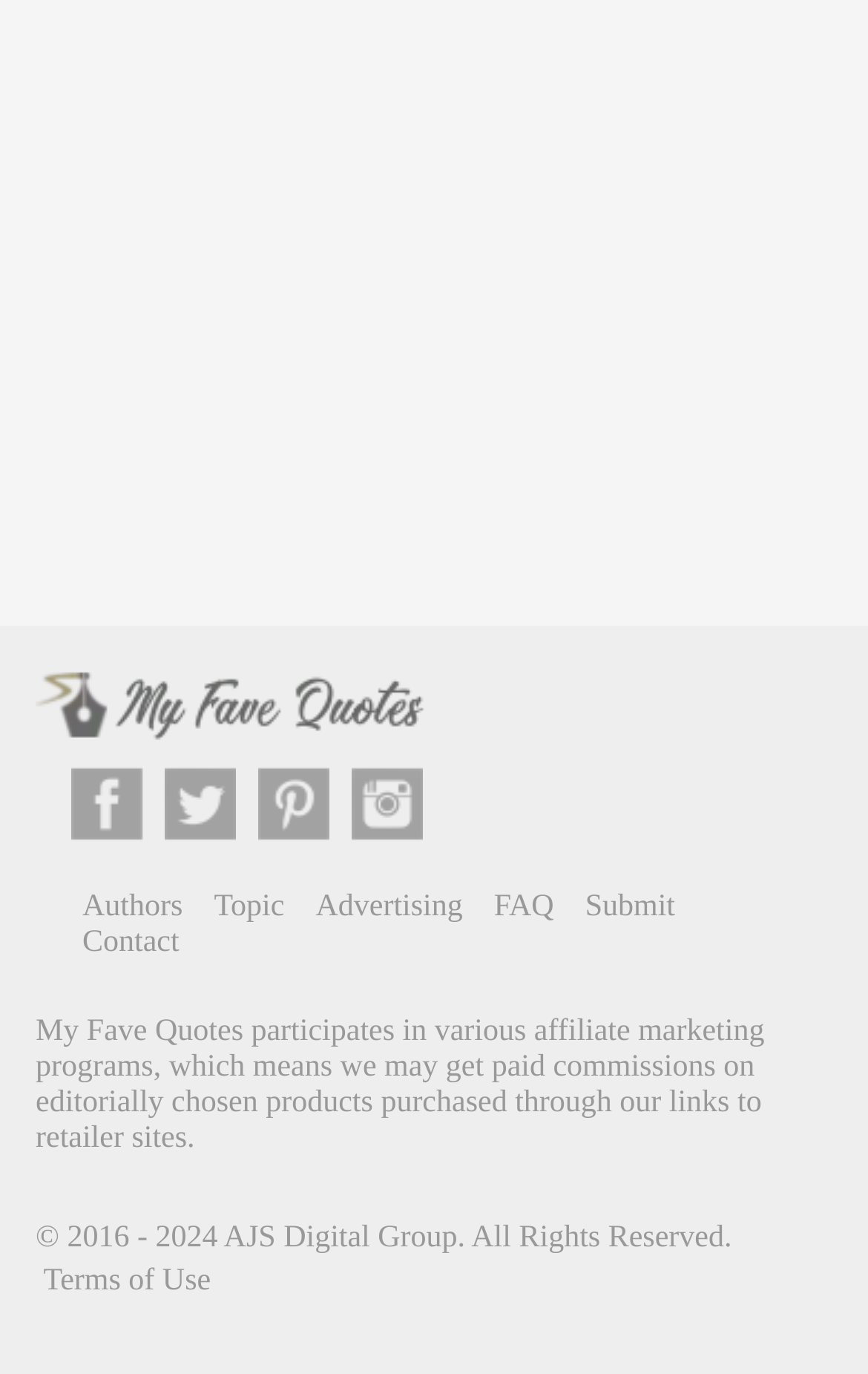Locate the bounding box of the UI element described by: "Search Providers" in the given webpage screenshot.

None